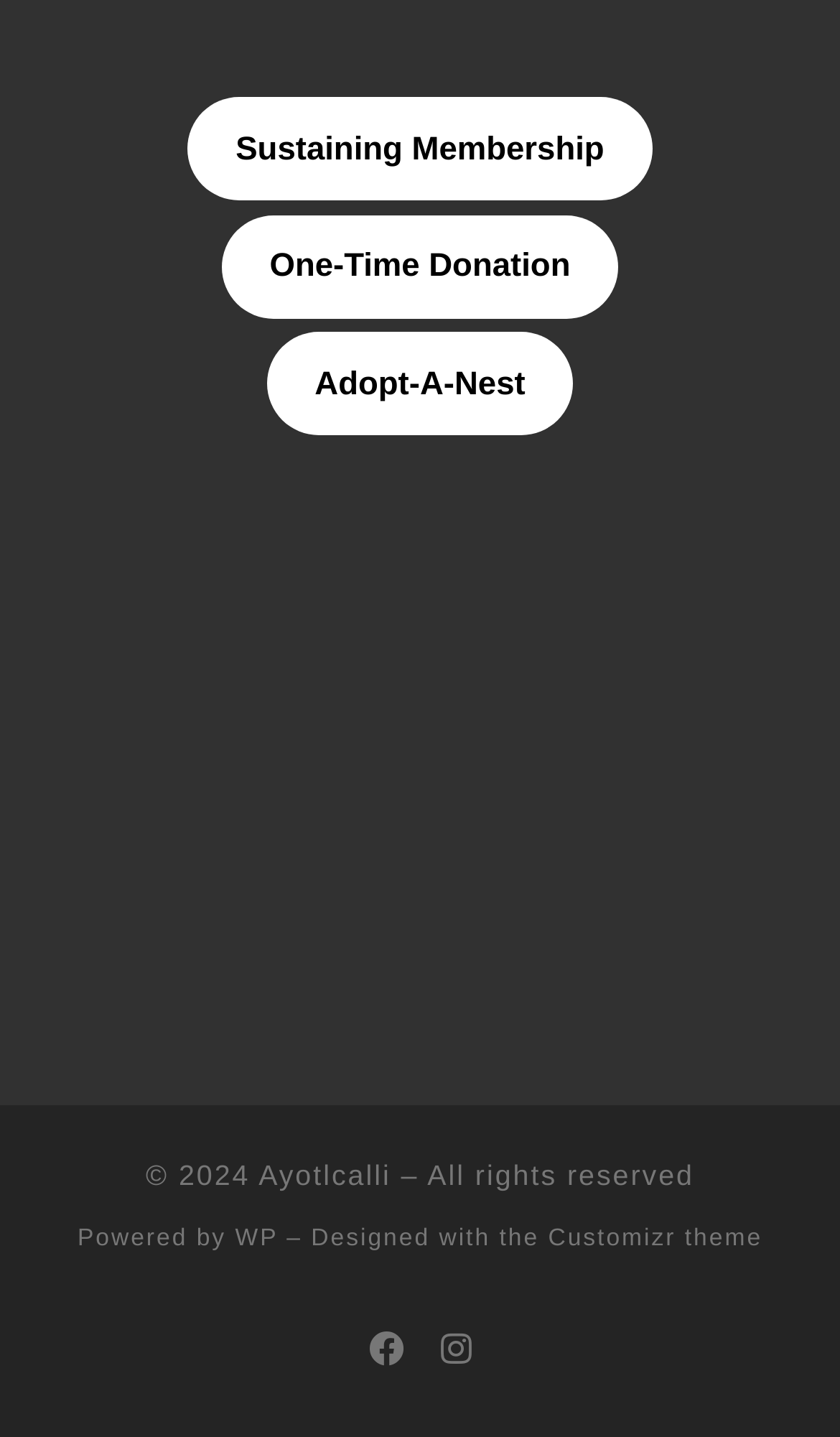Please identify the bounding box coordinates of the area that needs to be clicked to fulfill the following instruction: "Follow us on Facebook."

[0.439, 0.922, 0.48, 0.96]